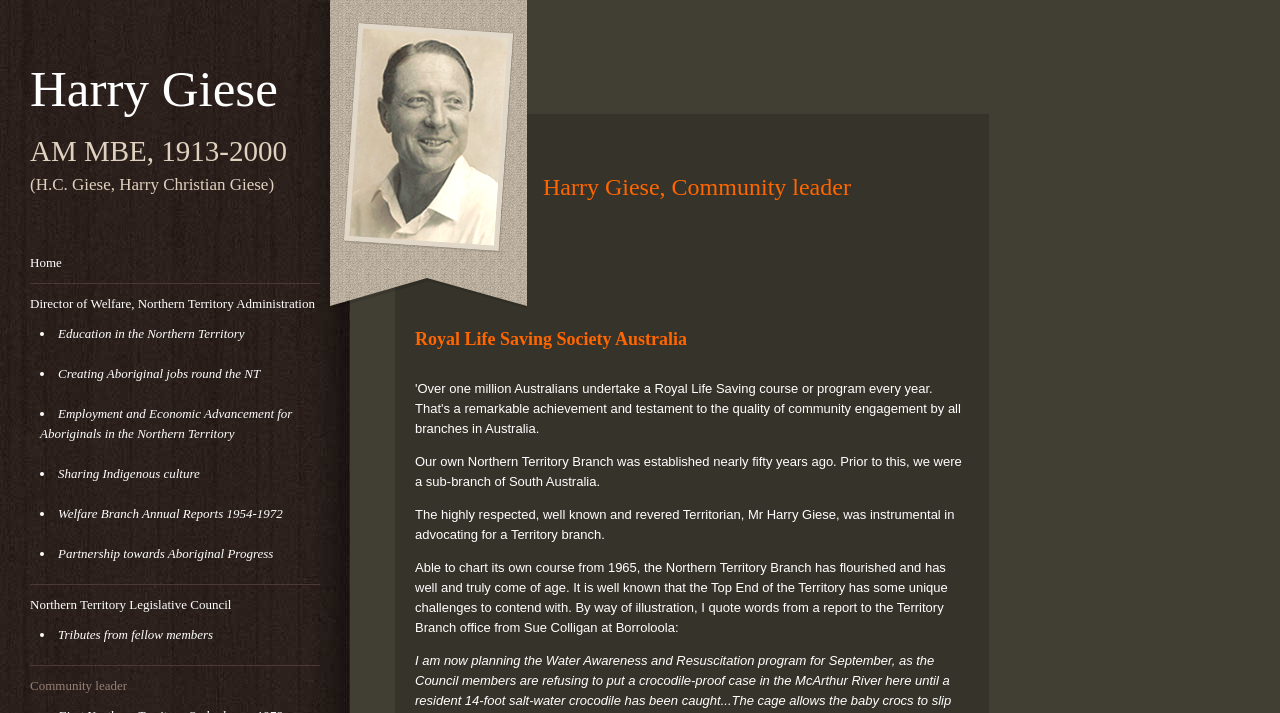What is the name of the organization established in the Northern Territory?
Observe the image and answer the question with a one-word or short phrase response.

Royal Life Saving Society NT